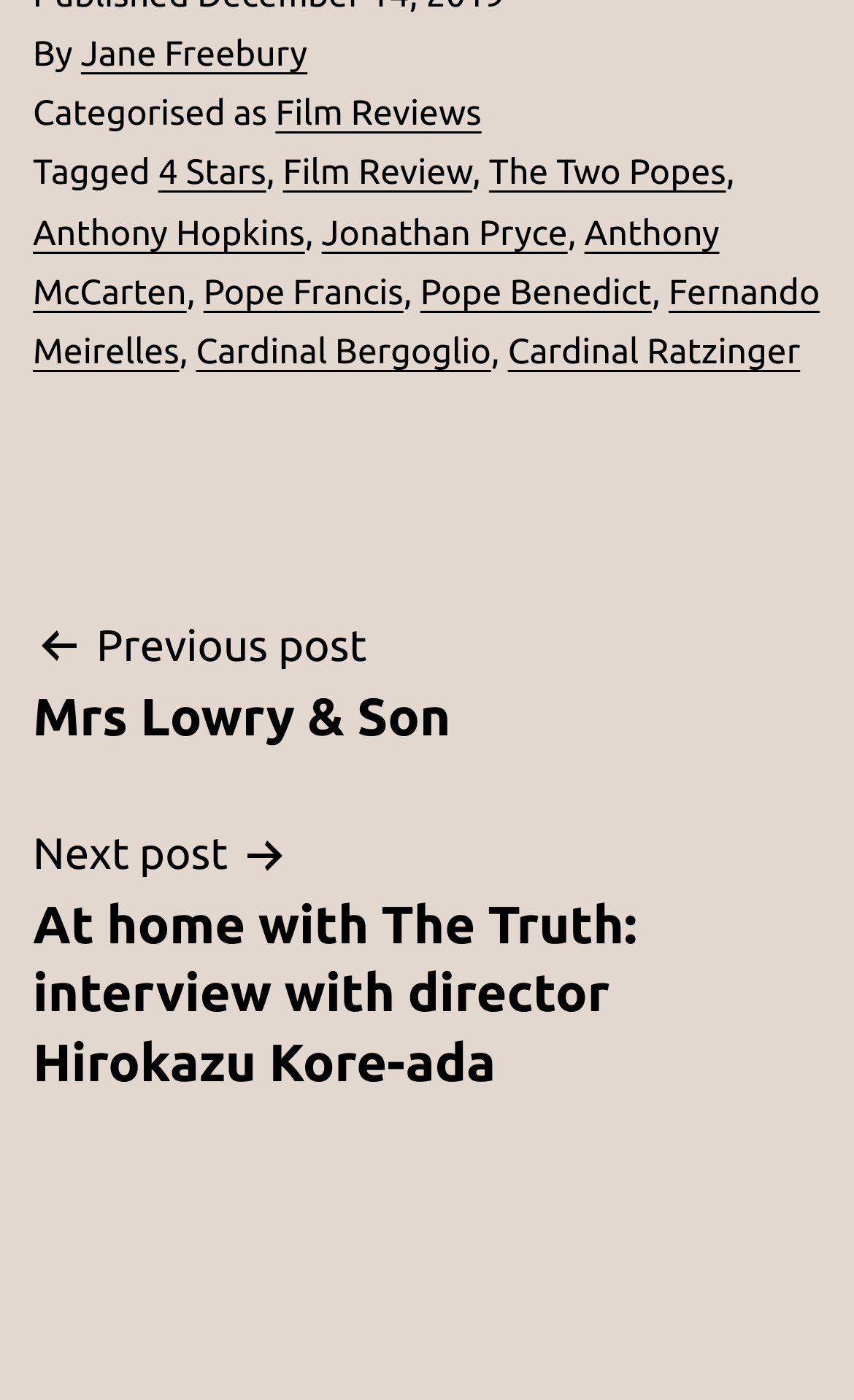Who wrote the film review?
Please use the image to deliver a detailed and complete answer.

The answer can be found by looking at the top of the webpage, where it says 'By Jane Freebury'. This indicates that Jane Freebury is the author of the film review.